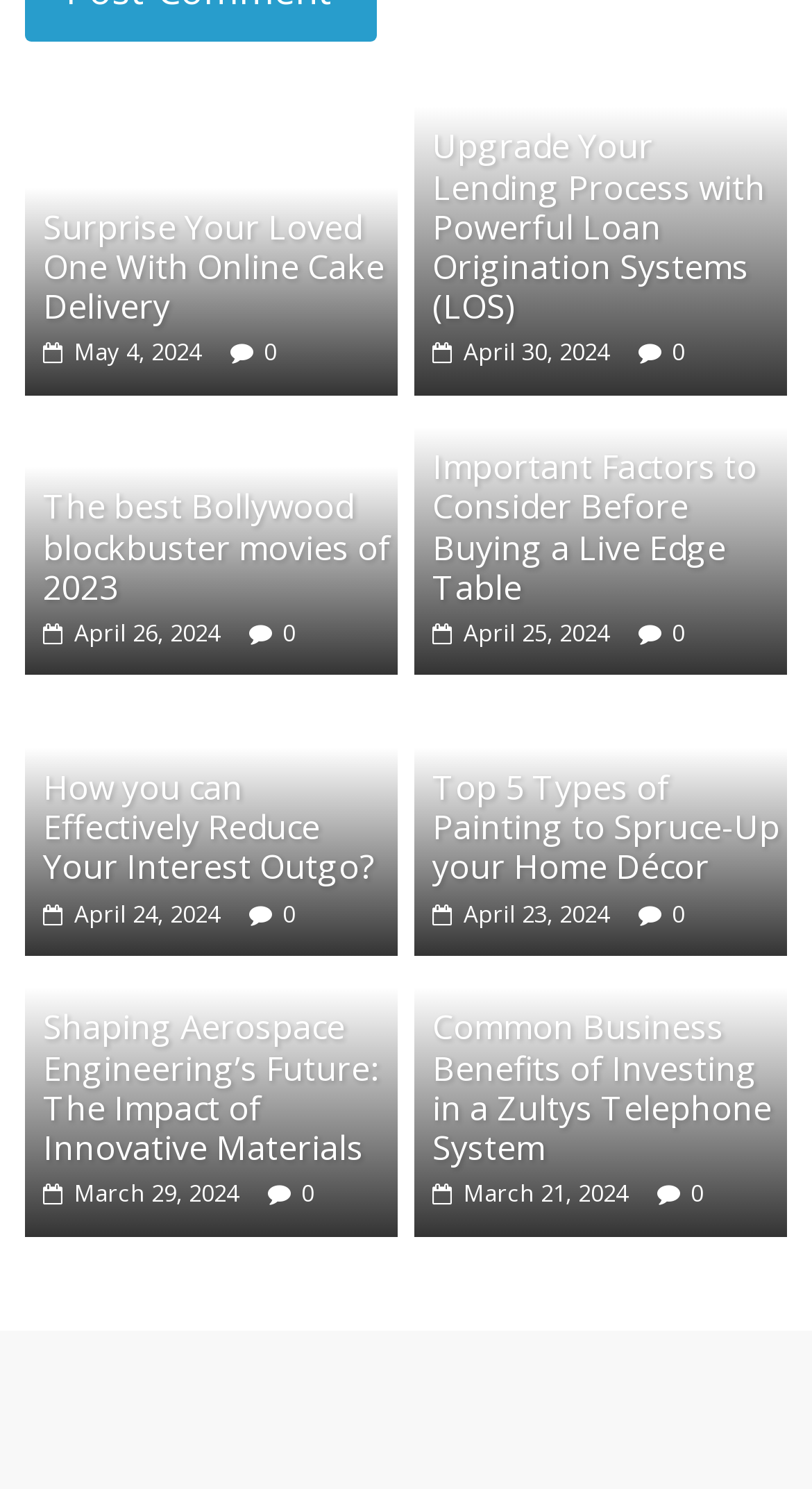Find the bounding box coordinates of the element I should click to carry out the following instruction: "Click on Online Cake Delivery".

[0.03, 0.092, 0.491, 0.119]